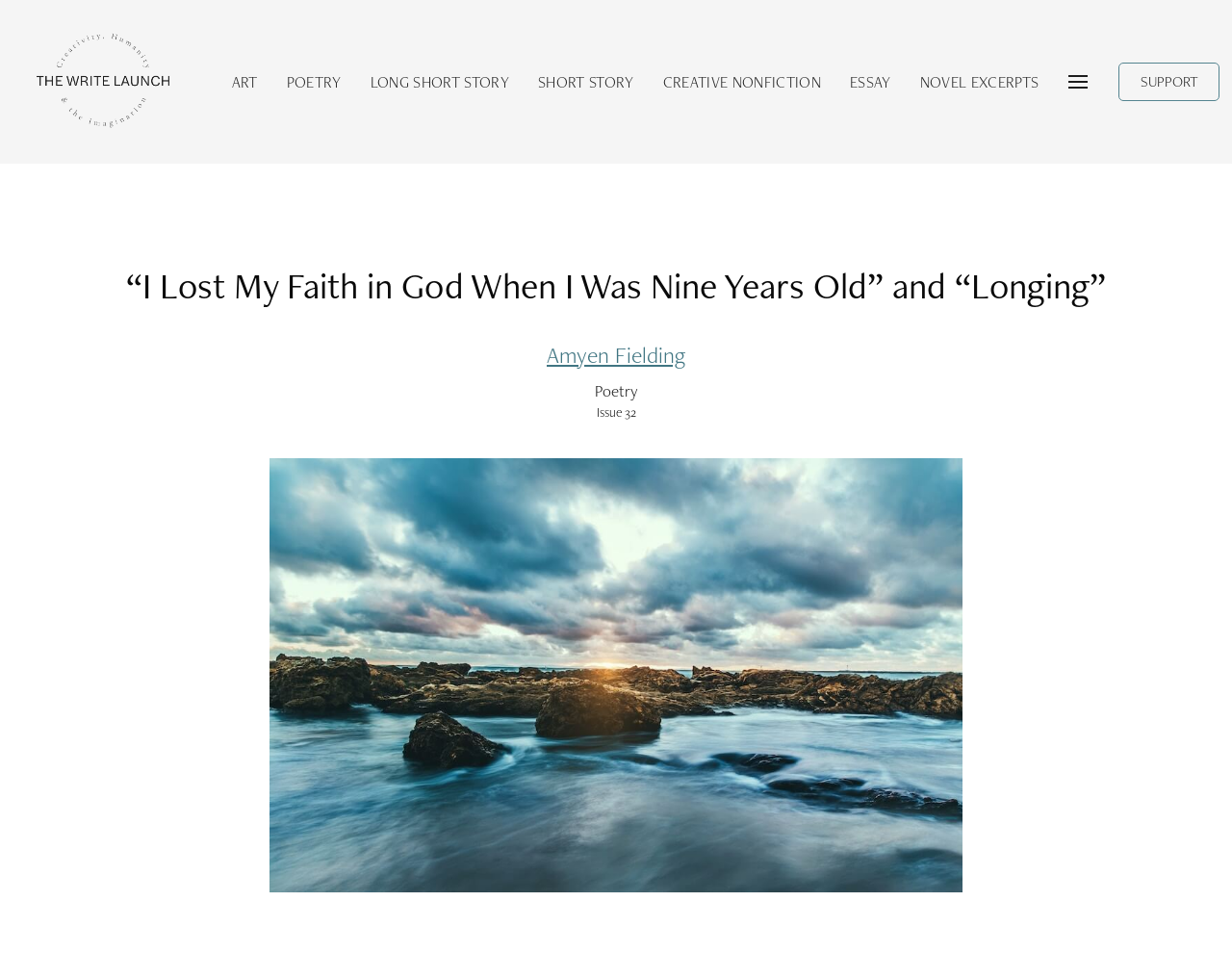Please locate the bounding box coordinates of the element's region that needs to be clicked to follow the instruction: "Read the article by Amyen Fielding". The bounding box coordinates should be provided as four float numbers between 0 and 1, i.e., [left, top, right, bottom].

[0.444, 0.355, 0.556, 0.389]